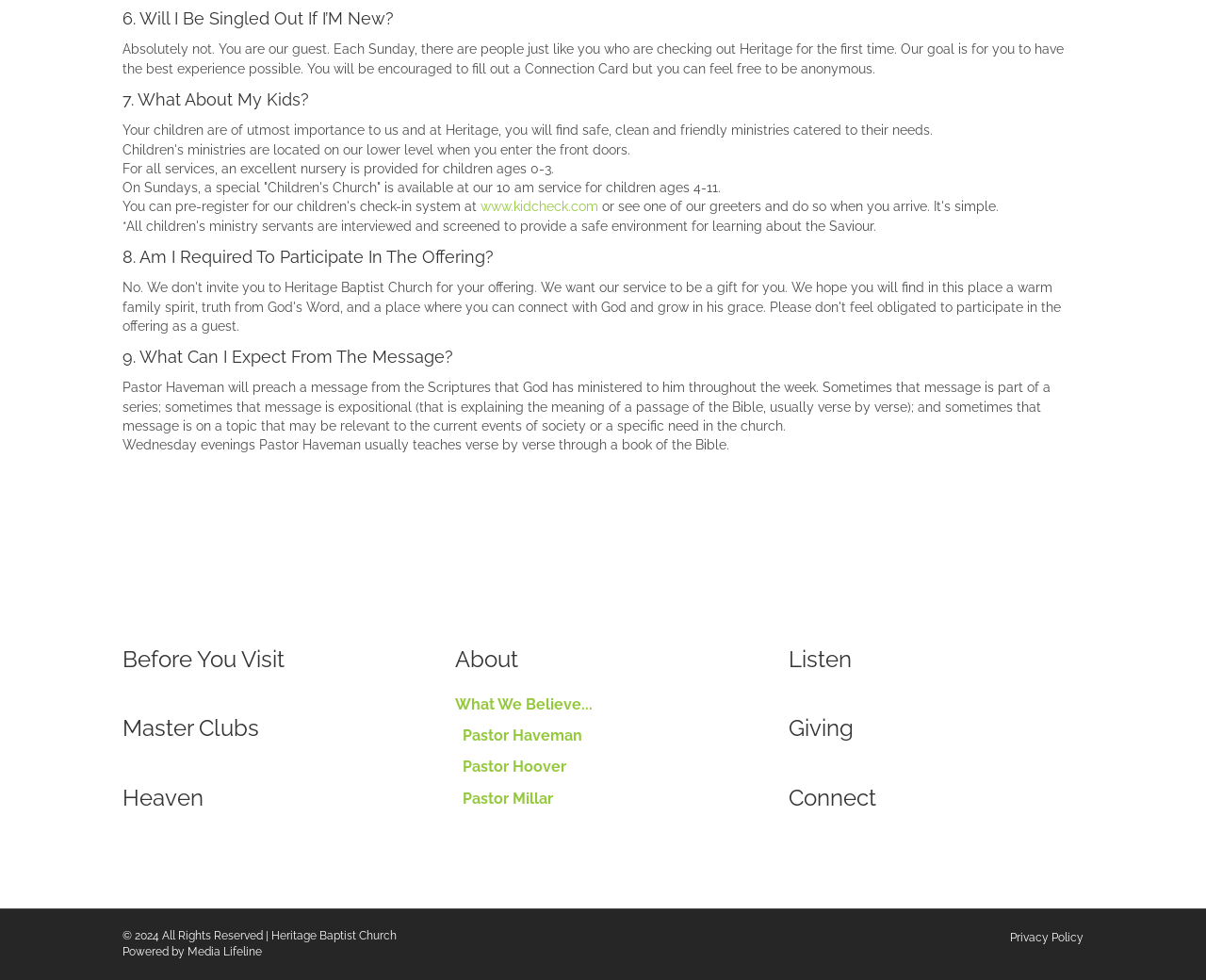Find the bounding box coordinates for the area that must be clicked to perform this action: "Click 'Before You Visit'".

[0.102, 0.658, 0.236, 0.686]